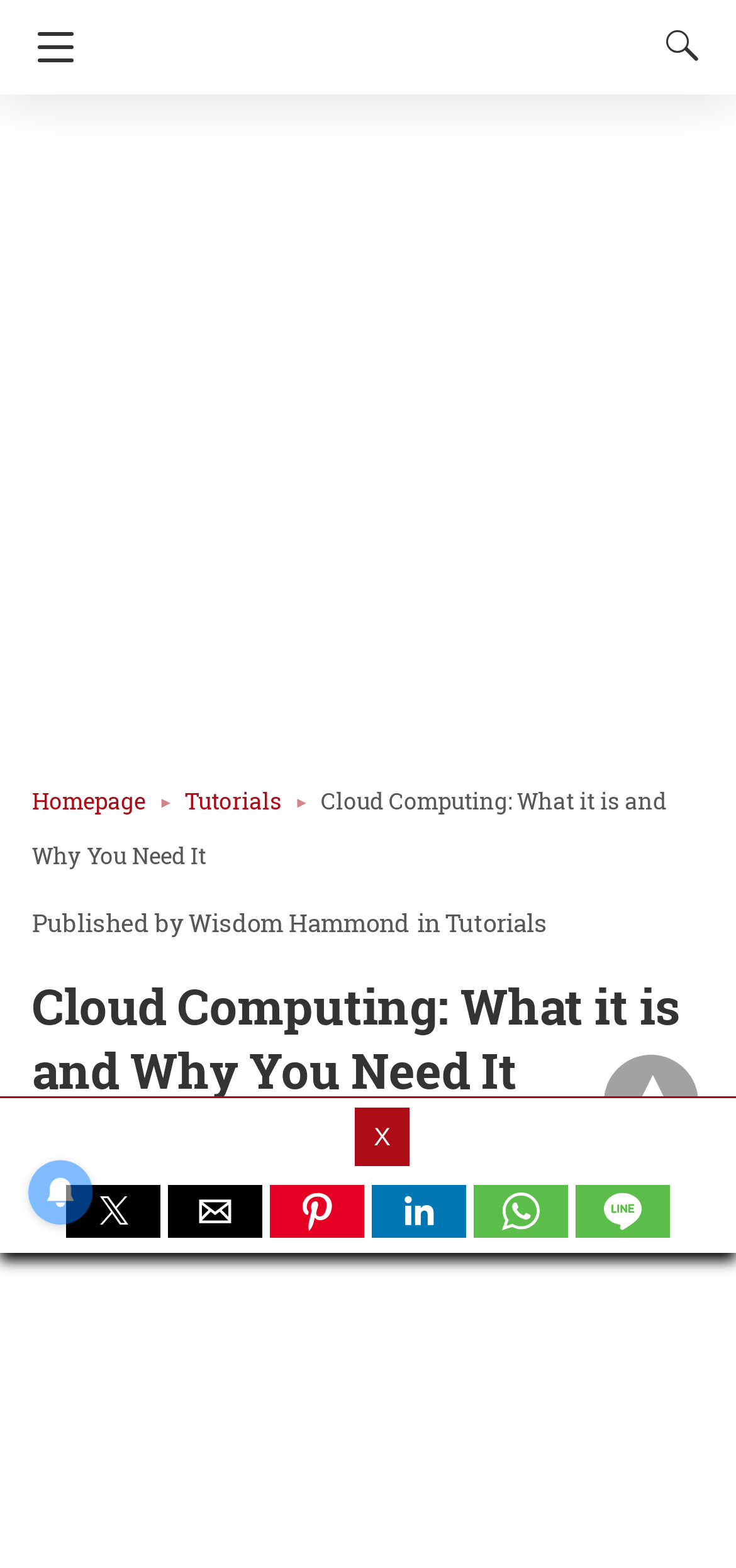Is there a search button on the page?
Answer with a single word or short phrase according to what you see in the image.

Yes